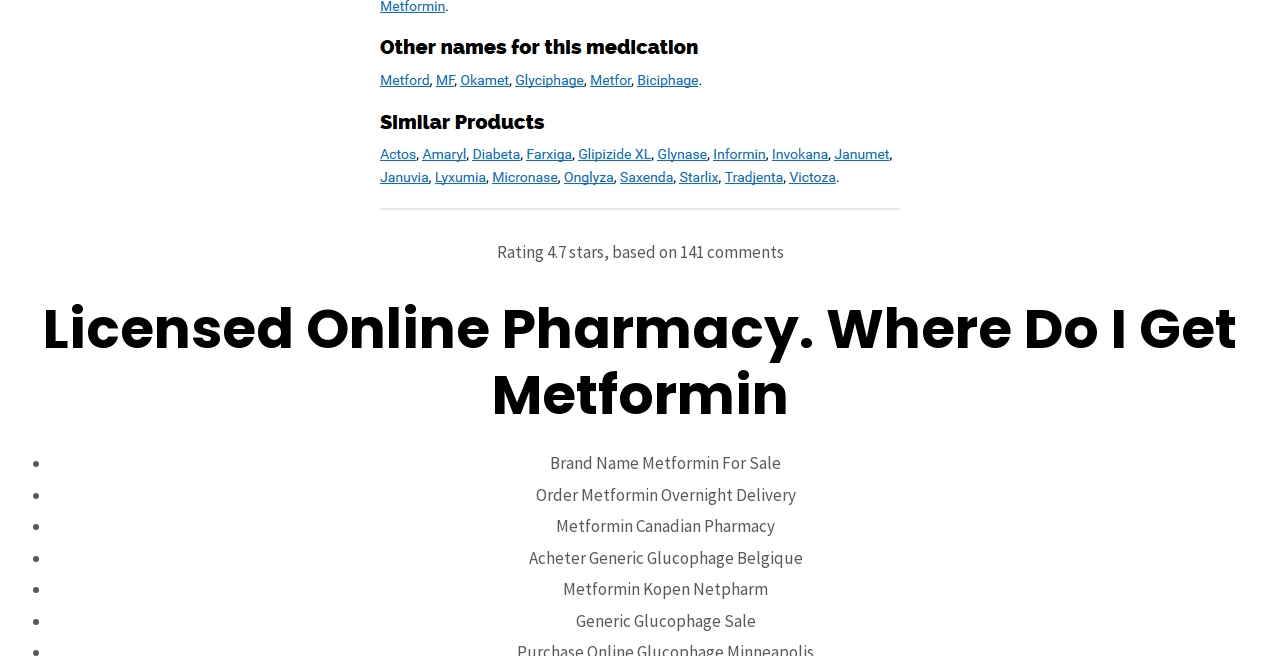Predict the bounding box of the UI element based on the description: "健身房定律：一次性付清年费不利于健身". The coordinates should be four float numbers between 0 and 1, formatted as [left, top, right, bottom].

None